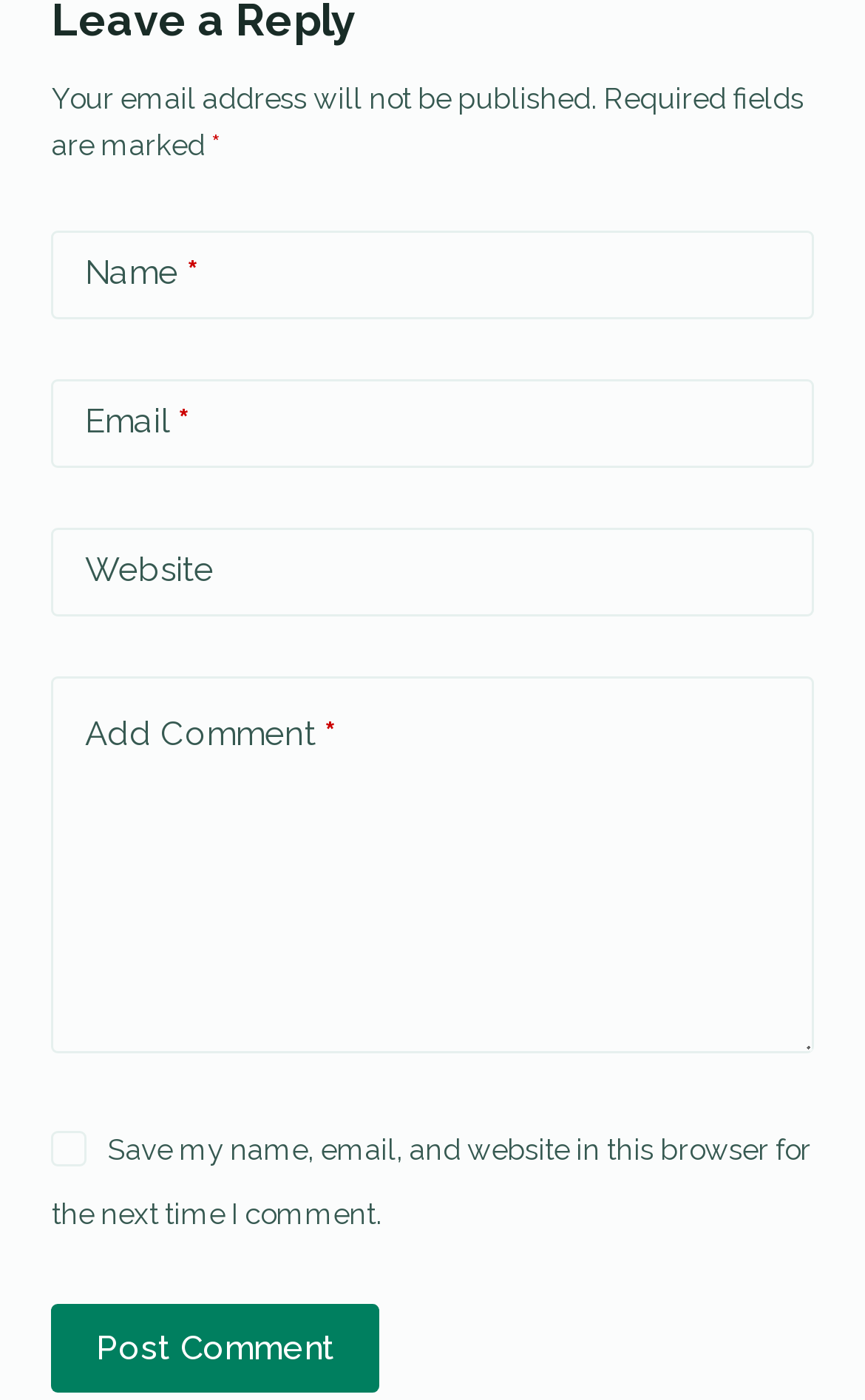Answer the question below using just one word or a short phrase: 
Is the 'Save my name, email, and website in this browser for the next time I comment' checkbox checked?

No